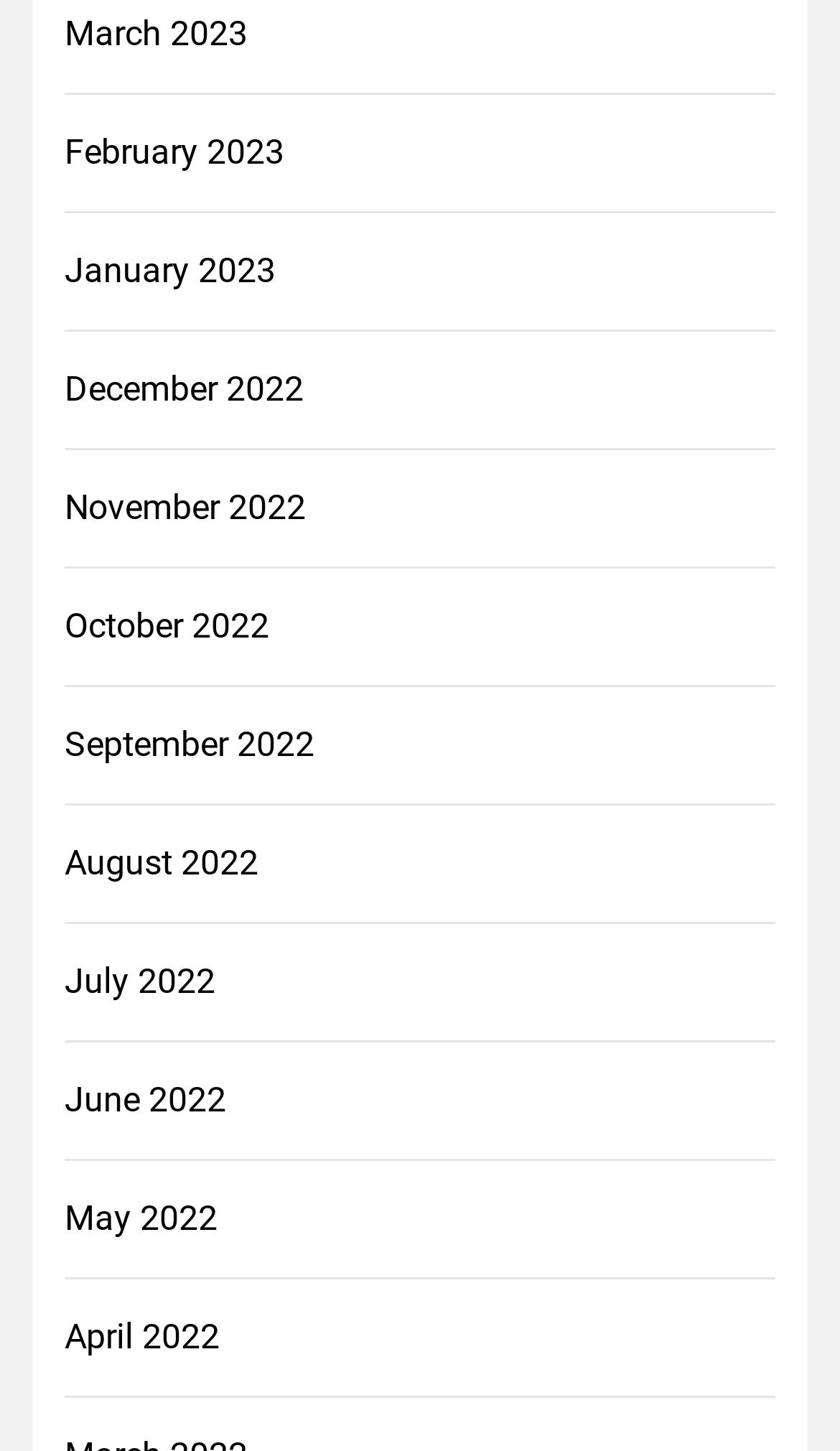Are the months listed in chronological order?
Based on the image, answer the question with a single word or brief phrase.

Yes